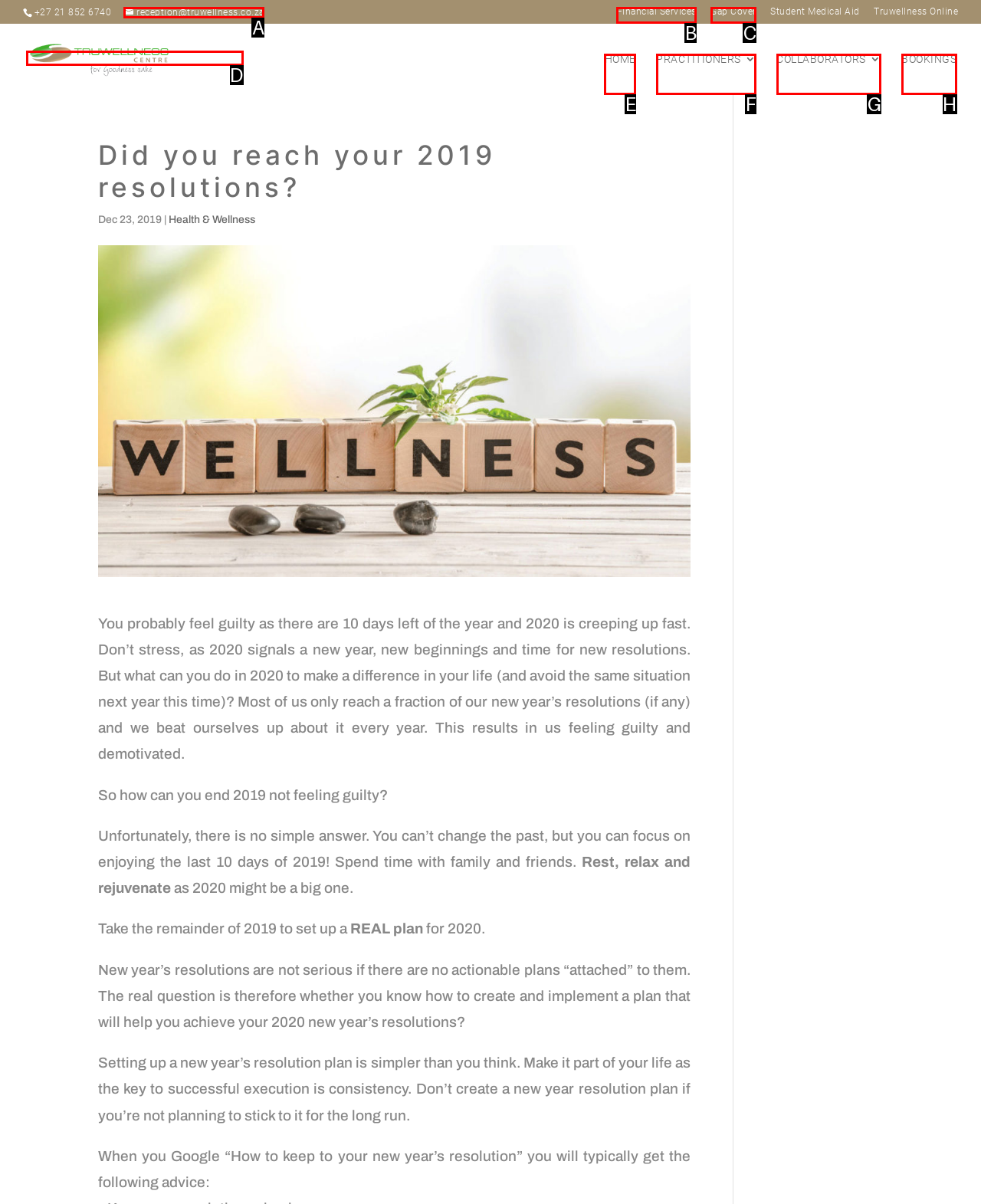From the provided choices, determine which option matches the description: COLLABORATORS. Respond with the letter of the correct choice directly.

G